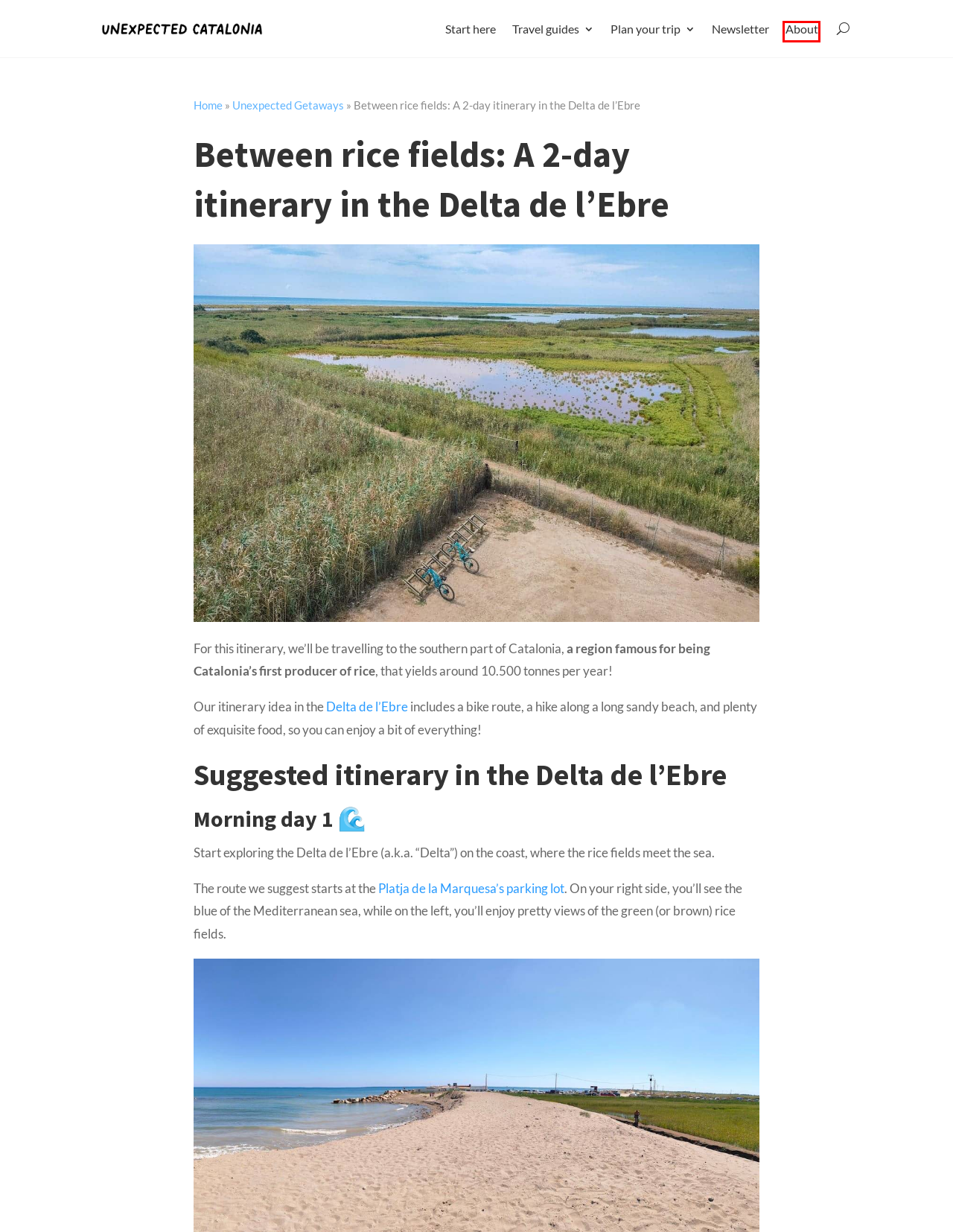Consider the screenshot of a webpage with a red bounding box and select the webpage description that best describes the new page that appears after clicking the element inside the red box. Here are the candidates:
A. lo MUT restaurante | Cocina mediterránea - Deltebre - Delta del Ebro - Inicio
B. All you need to plan your trip to Terres de l'Ebre
C. Arròs amb ànec del Delta
D. How to prepare a trip to Catalonia in 13 easy steps
E. Who's behind Unexpected Catalonia?
F. Unexpected Catalonia: Travel planning resources crafted by locals
G. Unexpected Getaways - Newsletter by Unexpected Catalonia
H. Unexpected Getaways Archives - Unexpected Catalonia

E